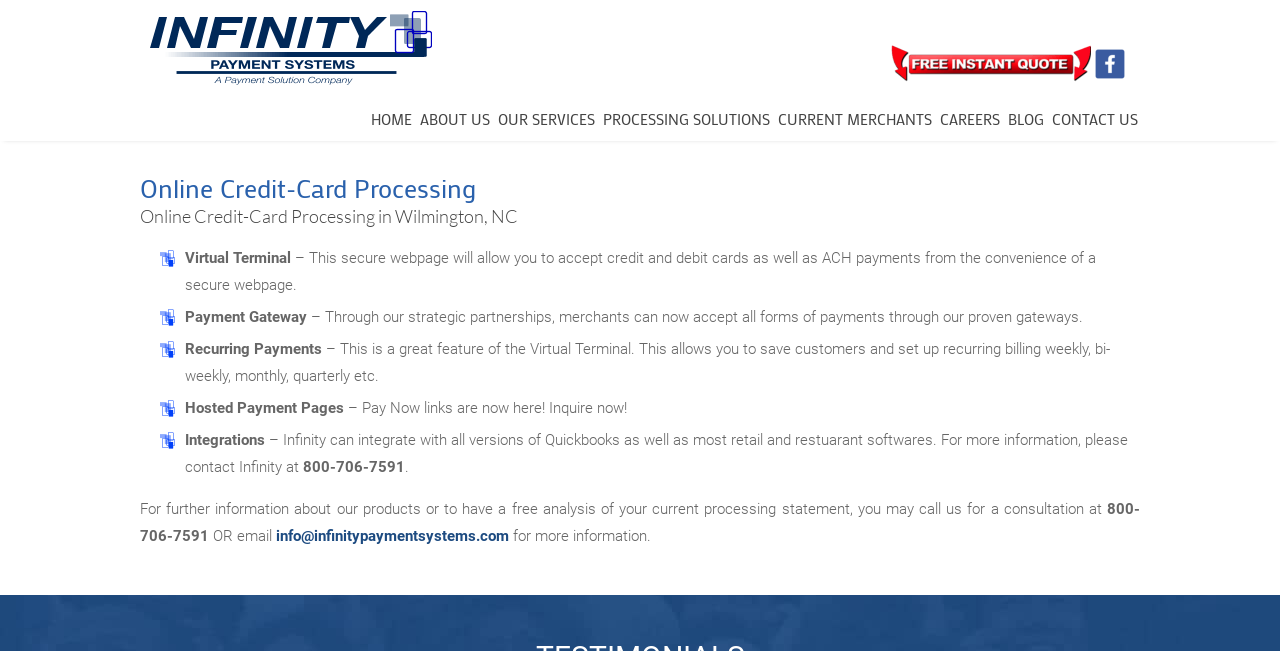What is the email address for more information?
Using the information from the image, provide a comprehensive answer to the question.

The email address can be found at the bottom of the webpage, in the section that invites users to call for a consultation or email for more information. The email address is displayed as a link, indicating that it is clickable.